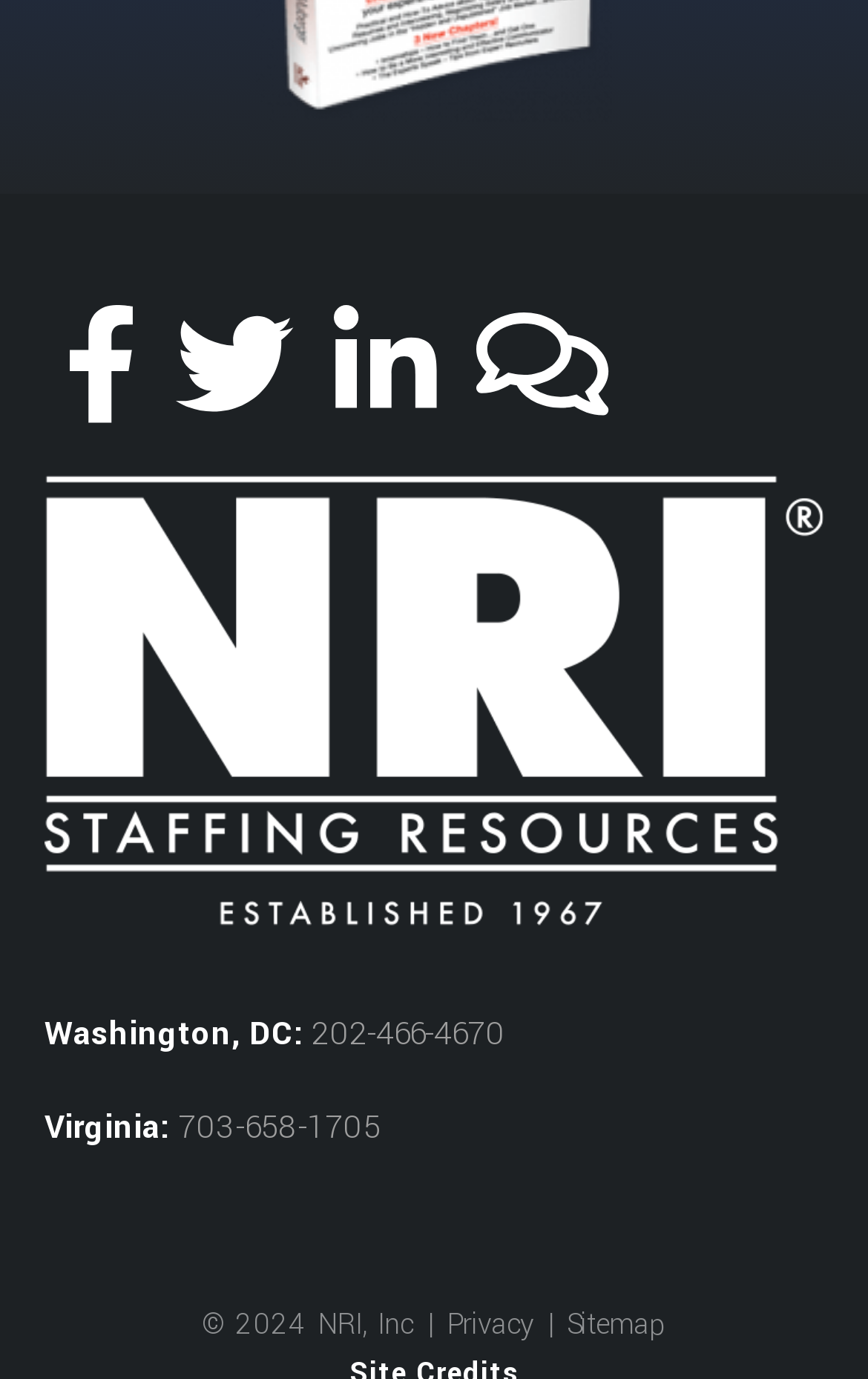With reference to the screenshot, provide a detailed response to the question below:
What are the two links at the bottom of the webpage?

I found the two links at the bottom of the webpage by looking at the link elements, which indicate that users can access the Privacy and Sitemap pages by clicking on the respective links.